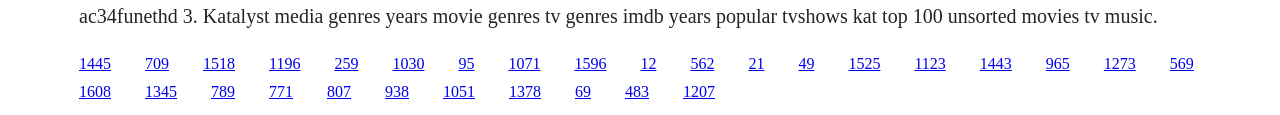Refer to the screenshot and answer the following question in detail:
Are the links evenly spaced?

By examining the x1 and x2 coordinates of the link elements, I found that they are evenly spaced, with consistent gaps between each link.